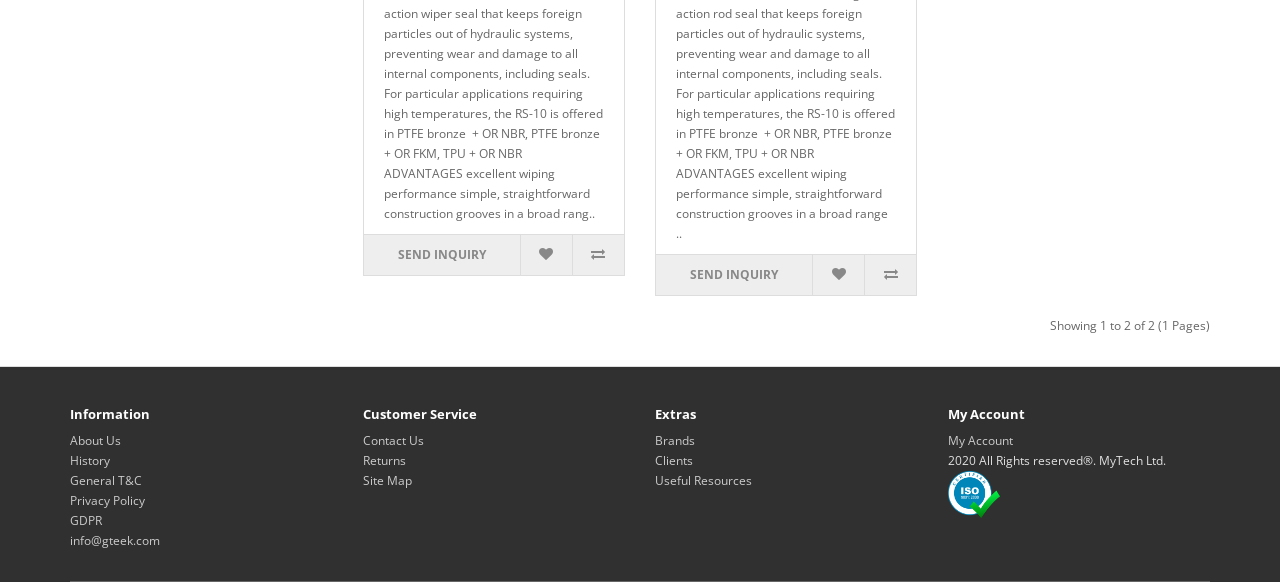Determine the bounding box coordinates of the element that should be clicked to execute the following command: "Click the My Account link".

[0.74, 0.743, 0.791, 0.772]